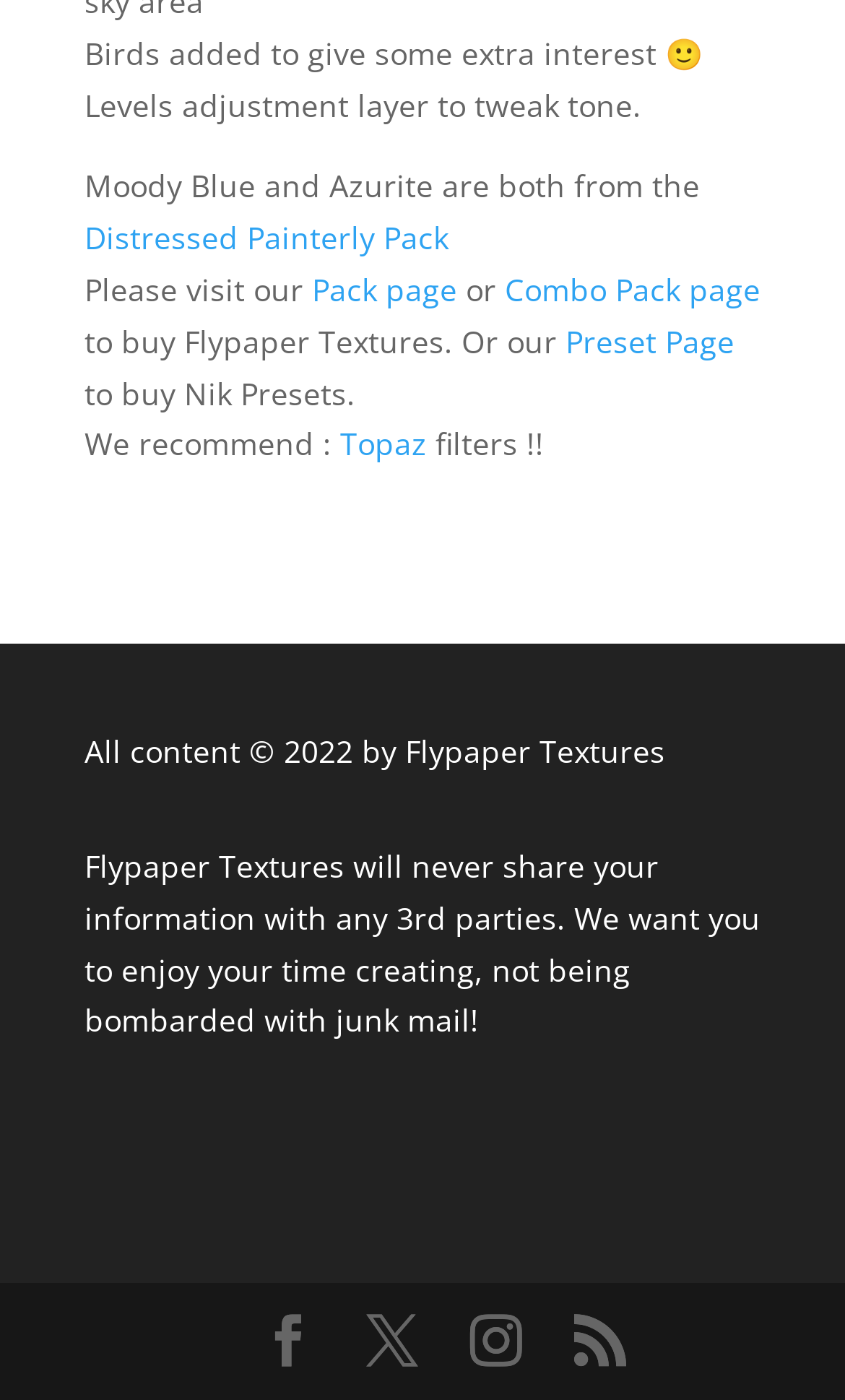What is the name of the pack mentioned?
Answer the question in as much detail as possible.

The webpage mentions 'Distressed Painterly Pack' as a pack related to Flypaper Textures, which is a link on the webpage.